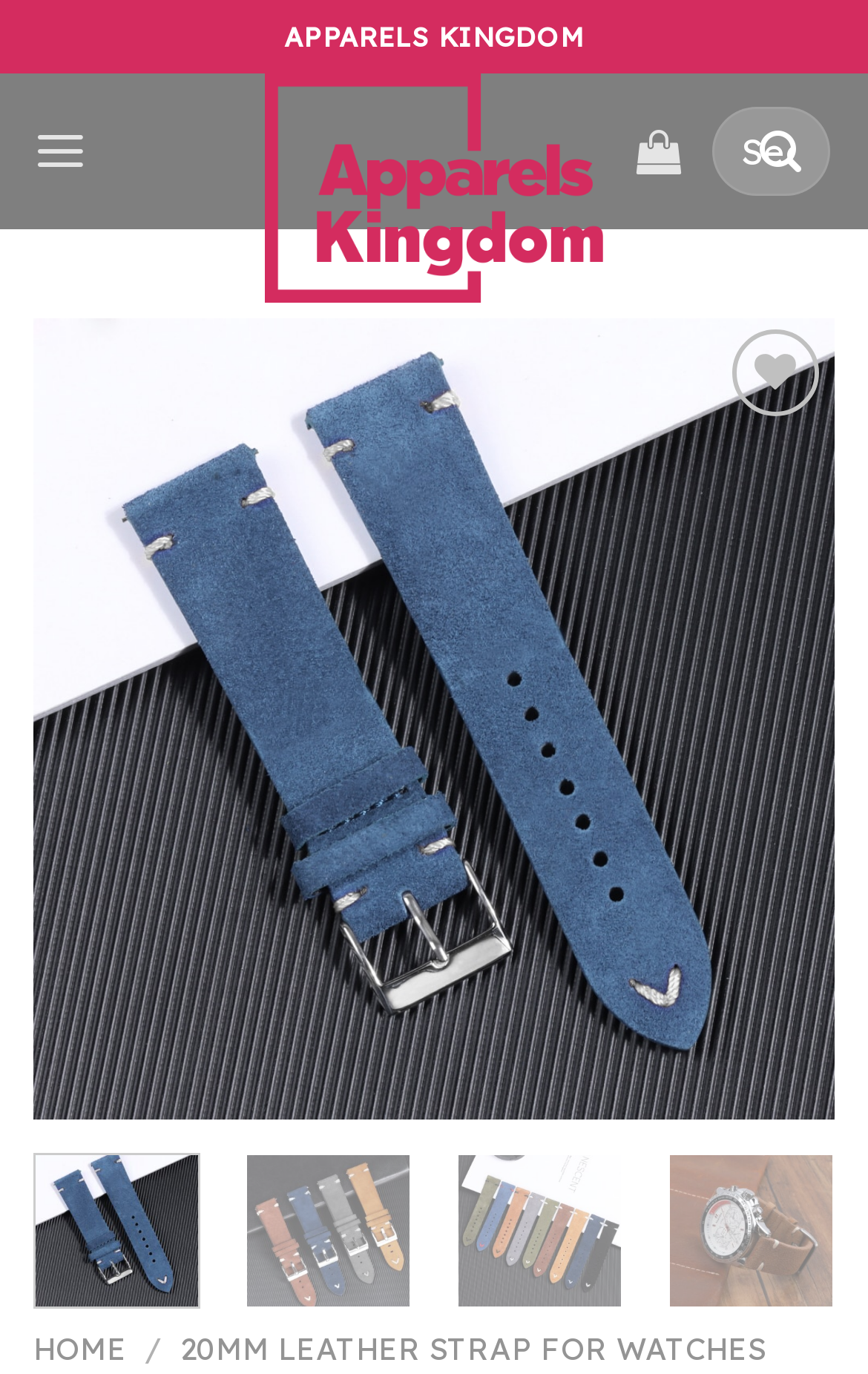Please identify the bounding box coordinates of the region to click in order to complete the given instruction: "View product details". The coordinates should be four float numbers between 0 and 1, i.e., [left, top, right, bottom].

[0.038, 0.504, 0.962, 0.537]